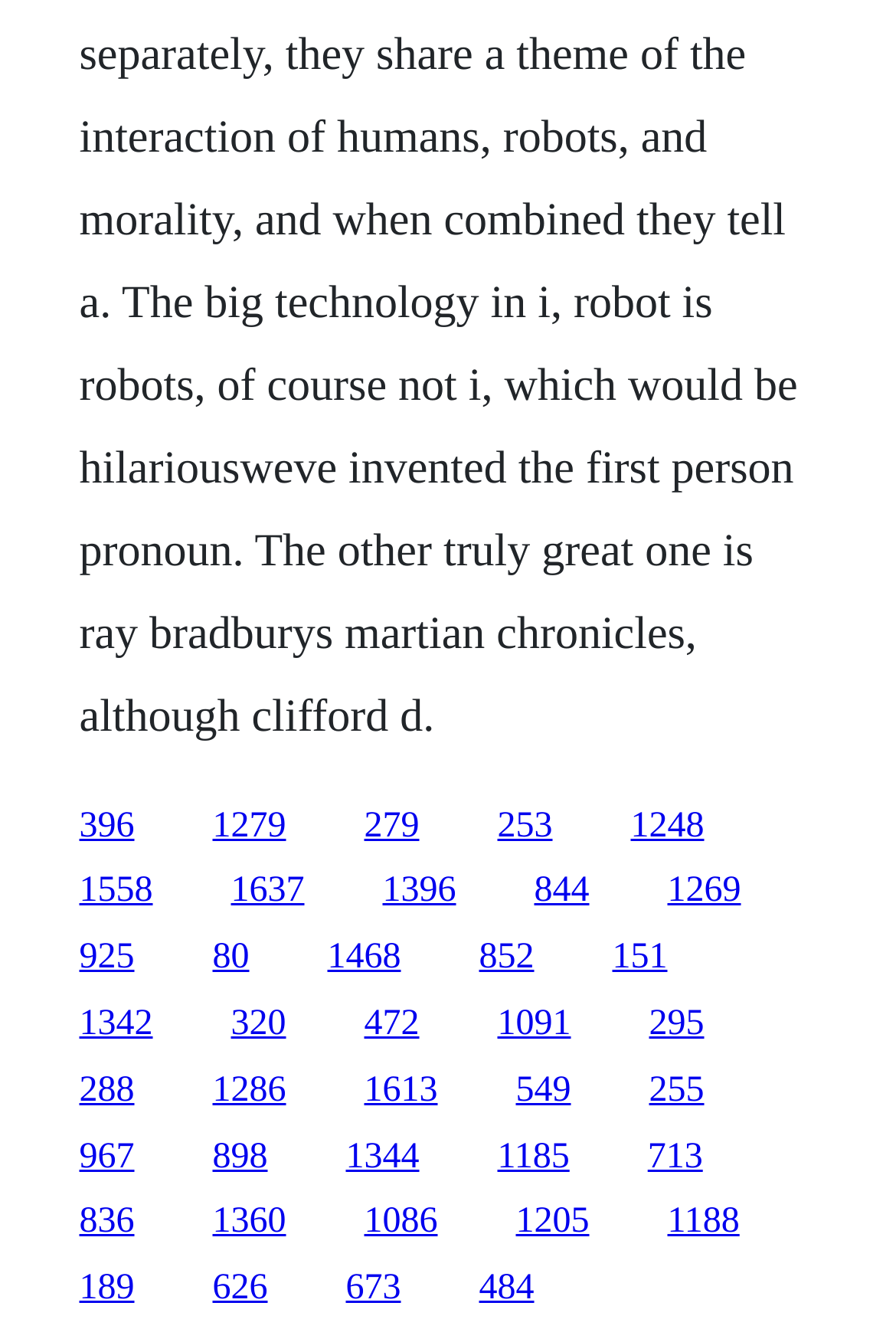Please find and report the bounding box coordinates of the element to click in order to perform the following action: "click the first link". The coordinates should be expressed as four float numbers between 0 and 1, in the format [left, top, right, bottom].

[0.088, 0.6, 0.15, 0.629]